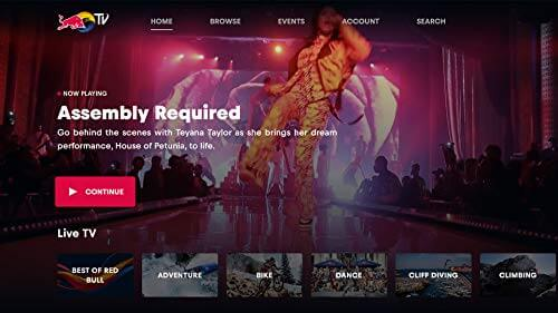Generate a complete and detailed caption for the image.

The image showcases the homepage of the Red Bull TV app, featuring dynamic visuals that illustrate its vibrant content. Prominently displayed is the title "Assembly Required," highlighting a behind-the-scenes look at Teyana Taylor as she brings her performance, "House of Petunia," to life. Below this title, an engaging description invites viewers to explore her creative journey, paired with a bright "Continue" button for easy access to the streaming content. 

The interface also features tabs for navigating to different sections such as "Home," "Browse," "Events," "Account," and "Search," creating a user-friendly experience. Beneath the main content, viewers can discover live TV options, with categories including "Adventure," "Bike," "Dance," "Cliff Diving," and "Climbing," encouraging exploration of various extreme sports and entertainment. The overall design is sleek and modern, with a dark background that accentuates the vibrant colors of the images and text, embodying the adventurous spirit of Red Bull TV.